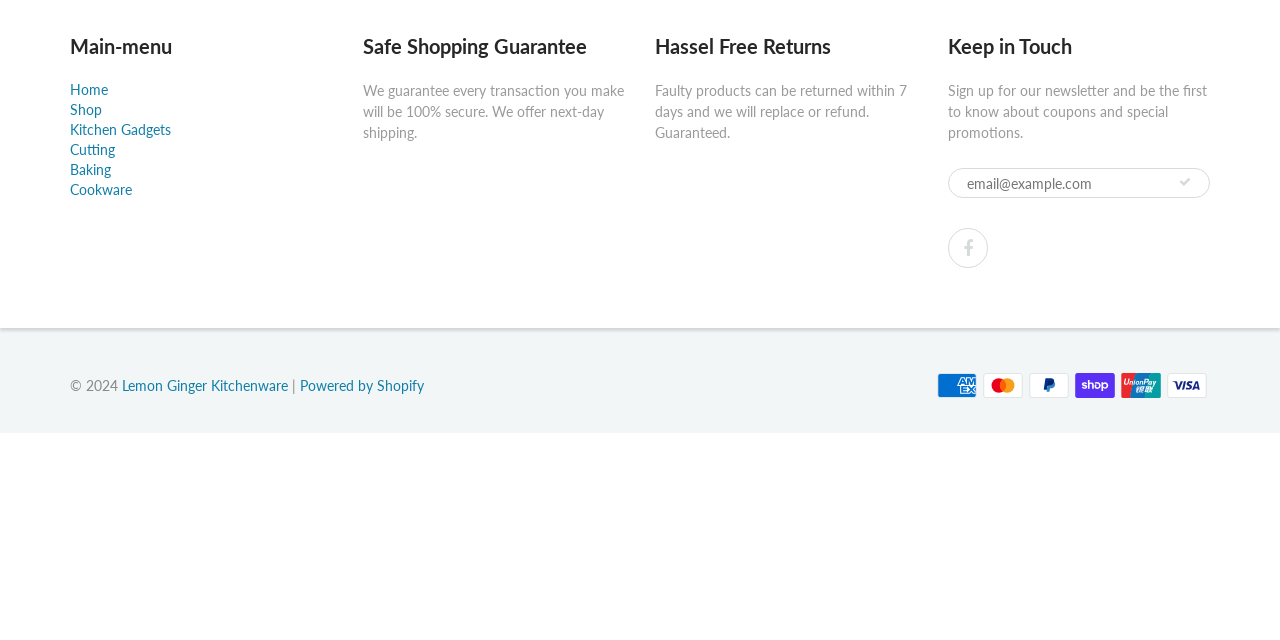Given the following UI element description: "Lemon Ginger Kitchenware", find the bounding box coordinates in the webpage screenshot.

[0.095, 0.589, 0.225, 0.616]